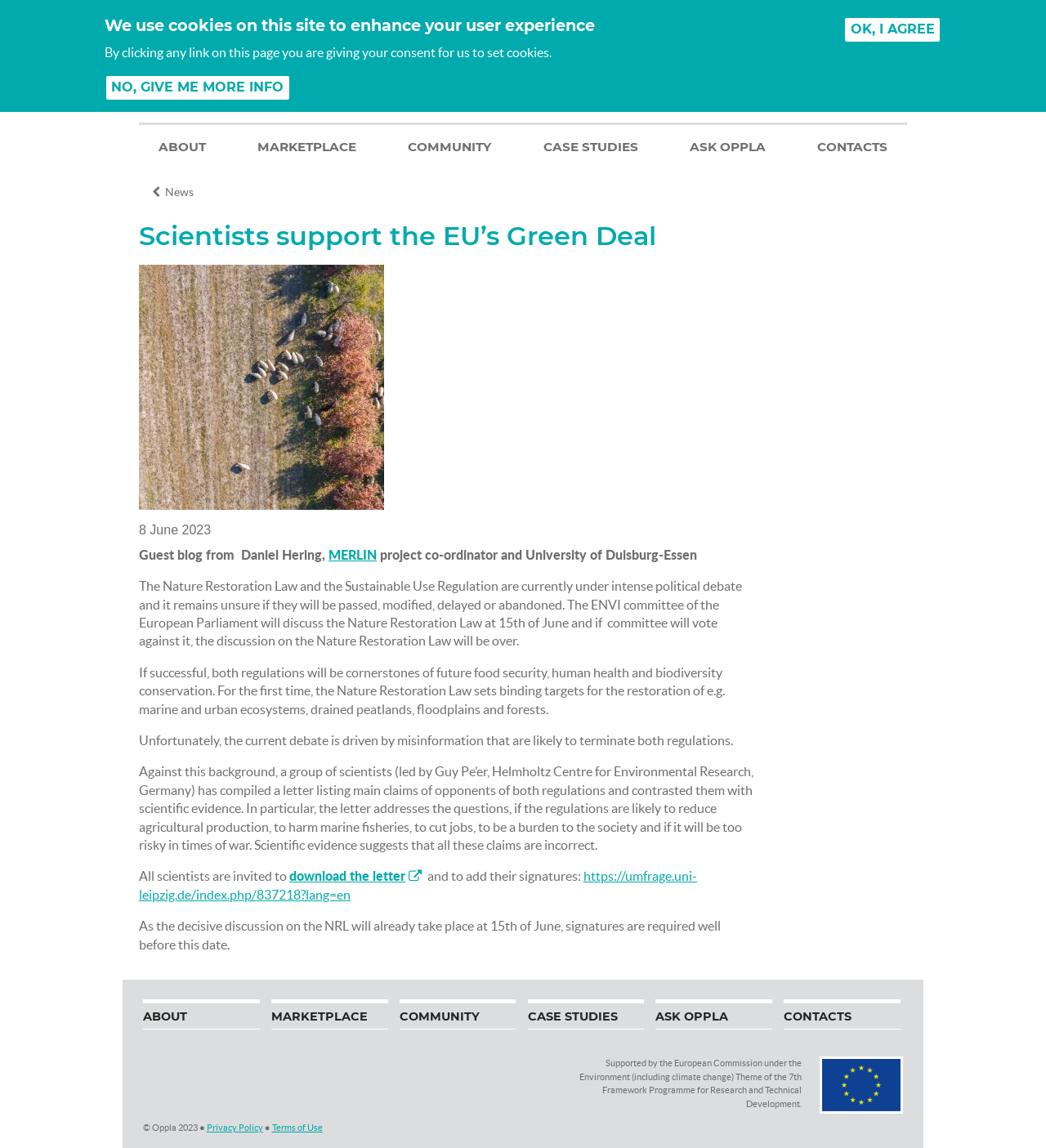Pinpoint the bounding box coordinates of the clickable area necessary to execute the following instruction: "Search this site". The coordinates should be given as four float numbers between 0 and 1, namely [left, top, right, bottom].

[0.638, 0.019, 0.839, 0.037]